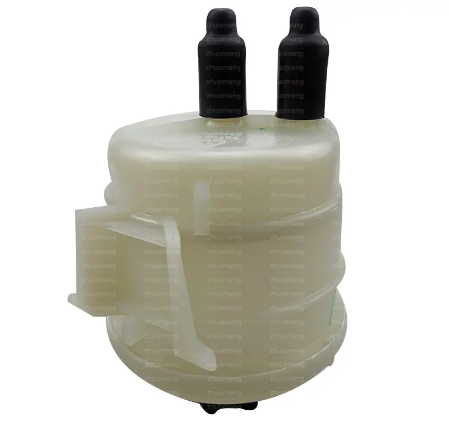Which vehicle model is the steering reservoir assembly specifically designed for?
Refer to the image and give a detailed response to the question.

The steering reservoir assembly is specifically designed for the SAIC MAXUS G10 model, which is a crucial component to enhance steering performance and ensure automotive reliability in this particular vehicle model.